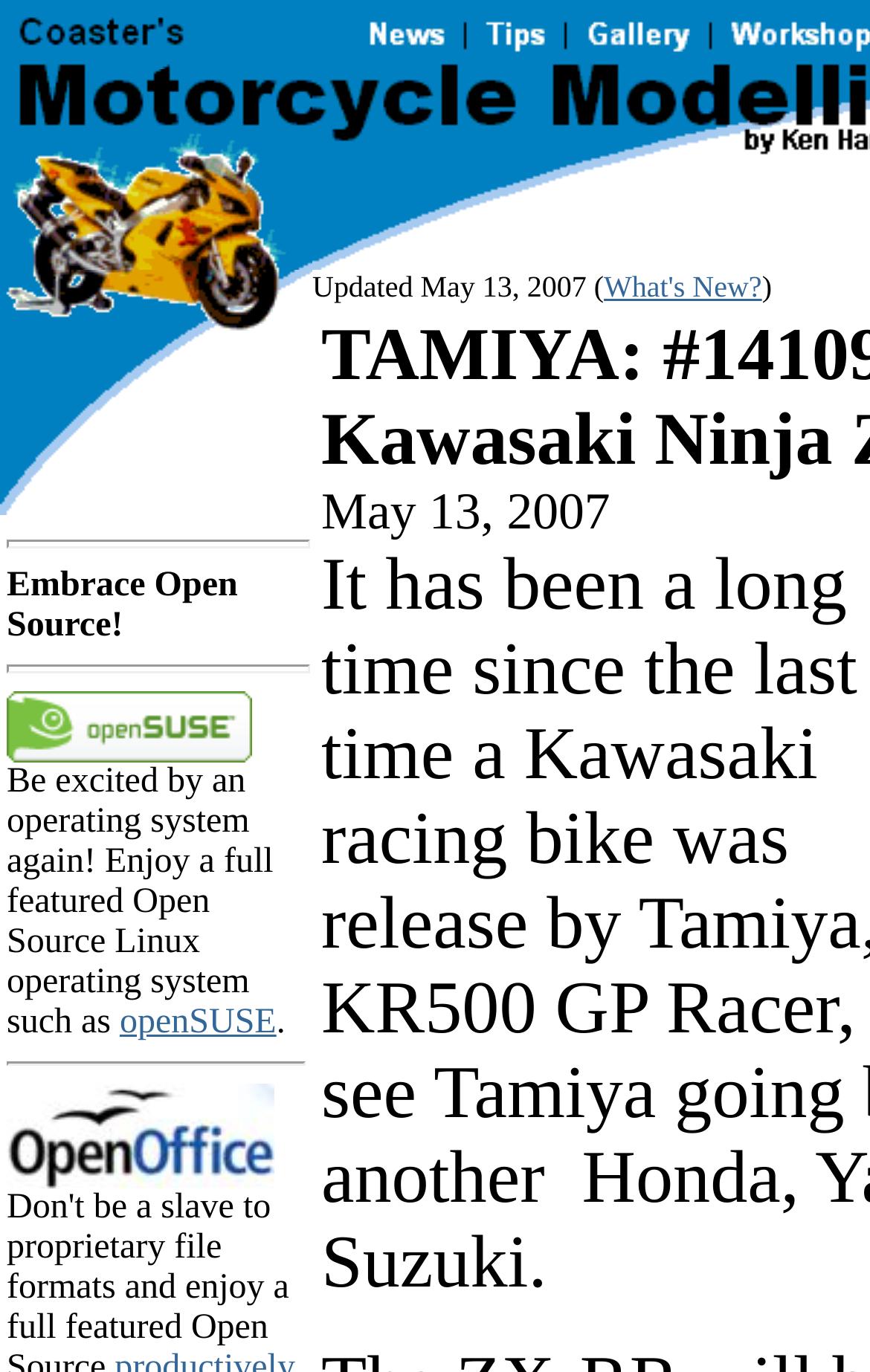Answer this question using a single word or a brief phrase:
What is the link text next to the image of openSUSE.org?

openSUSE.org